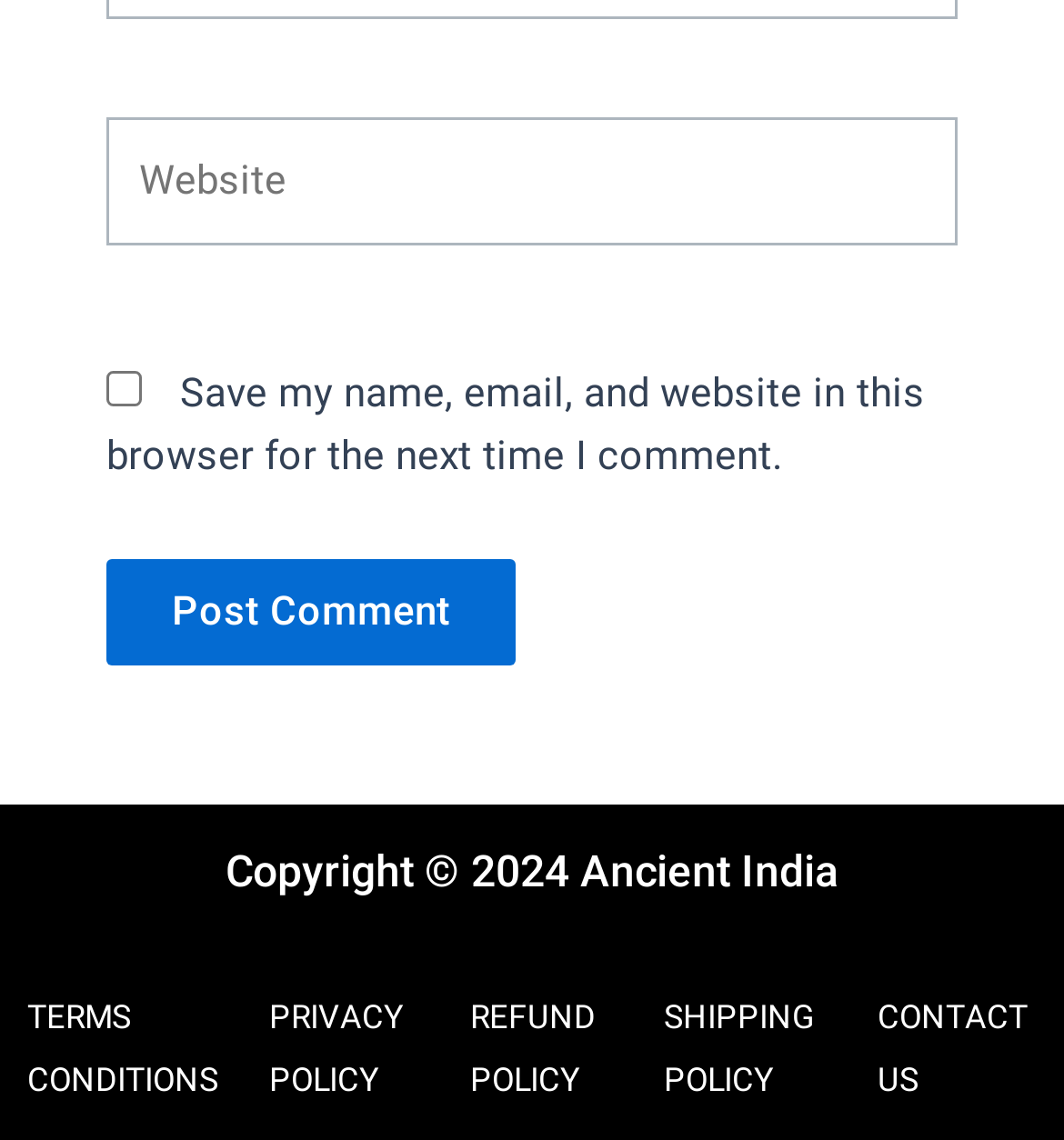Determine the bounding box coordinates of the section to be clicked to follow the instruction: "Enter website". The coordinates should be given as four float numbers between 0 and 1, formatted as [left, top, right, bottom].

[0.1, 0.102, 0.9, 0.215]